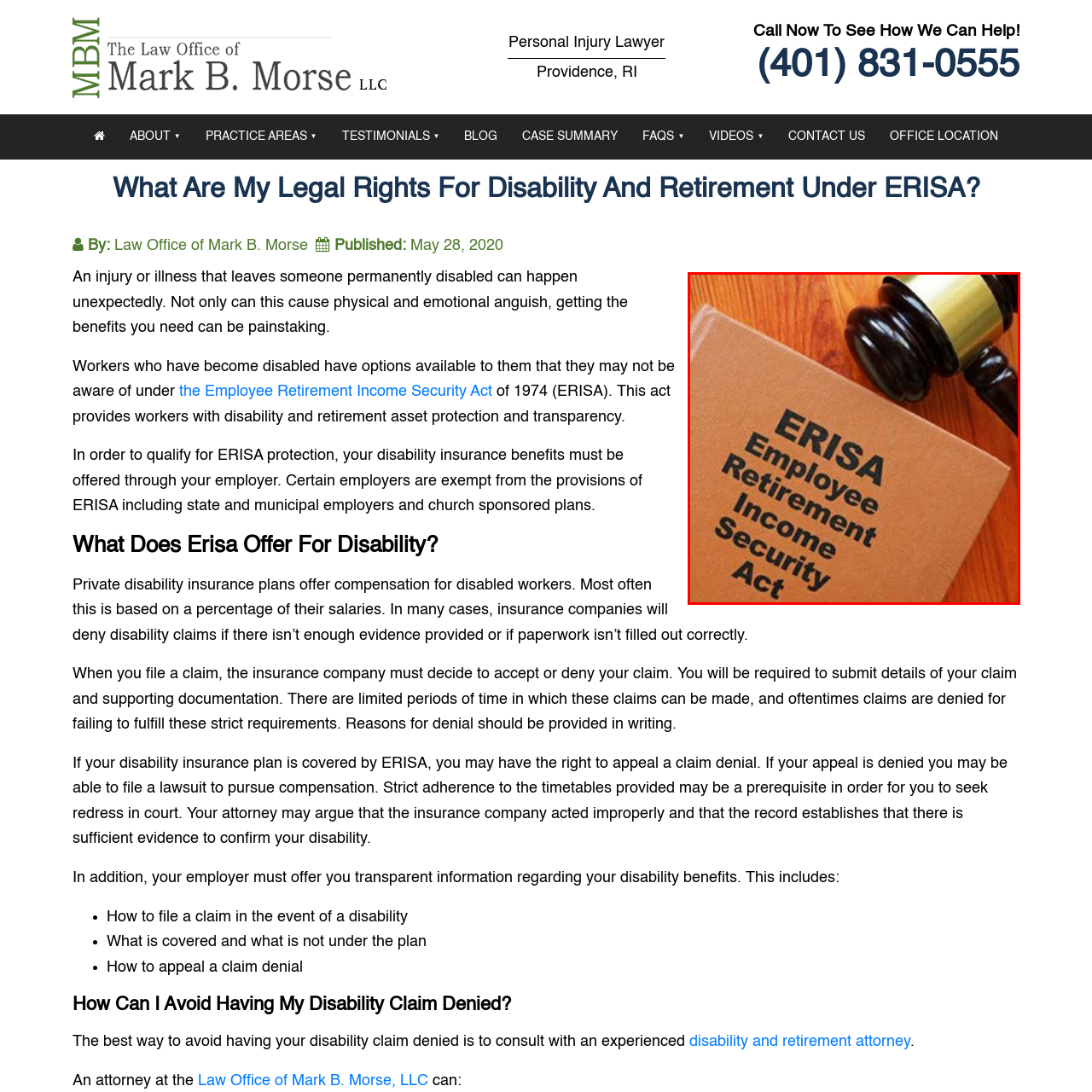Generate a detailed description of the content found inside the red-outlined section of the image.

The image illustrates a close-up view of a legal document with the acronym "ERISA" prominently displayed at the top. Below it, the full title reads "Employee Retirement Income Security Act," underscoring the document's significance in protecting the rights of employees regarding their retirement and disability benefits. To the side, a gavel rests on a wooden surface, symbolizing the legal authority and judicial context associated with the Act. This visual representation emphasizes the importance of legal expertise in navigating the complexities of ERISA, linking directly to the theme of legal rights related to disability and retirement as highlighted in the accompanying article.